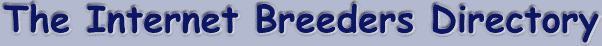Compose an extensive description of the image.

The image features a stylized banner titled "The Internet Breeders Directory." The text is presented in bold, blue letters against a light blue background, creating a visually appealing and inviting header. This design likely serves as a navigation or branding element for a website dedicated to connecting users with various breeders of animals, emphasizing its role as a comprehensive online resource for prospective pet owners and animal enthusiasts. The overall aesthetic conveys a sense of reliability and accessibility in the realm of breeding information.